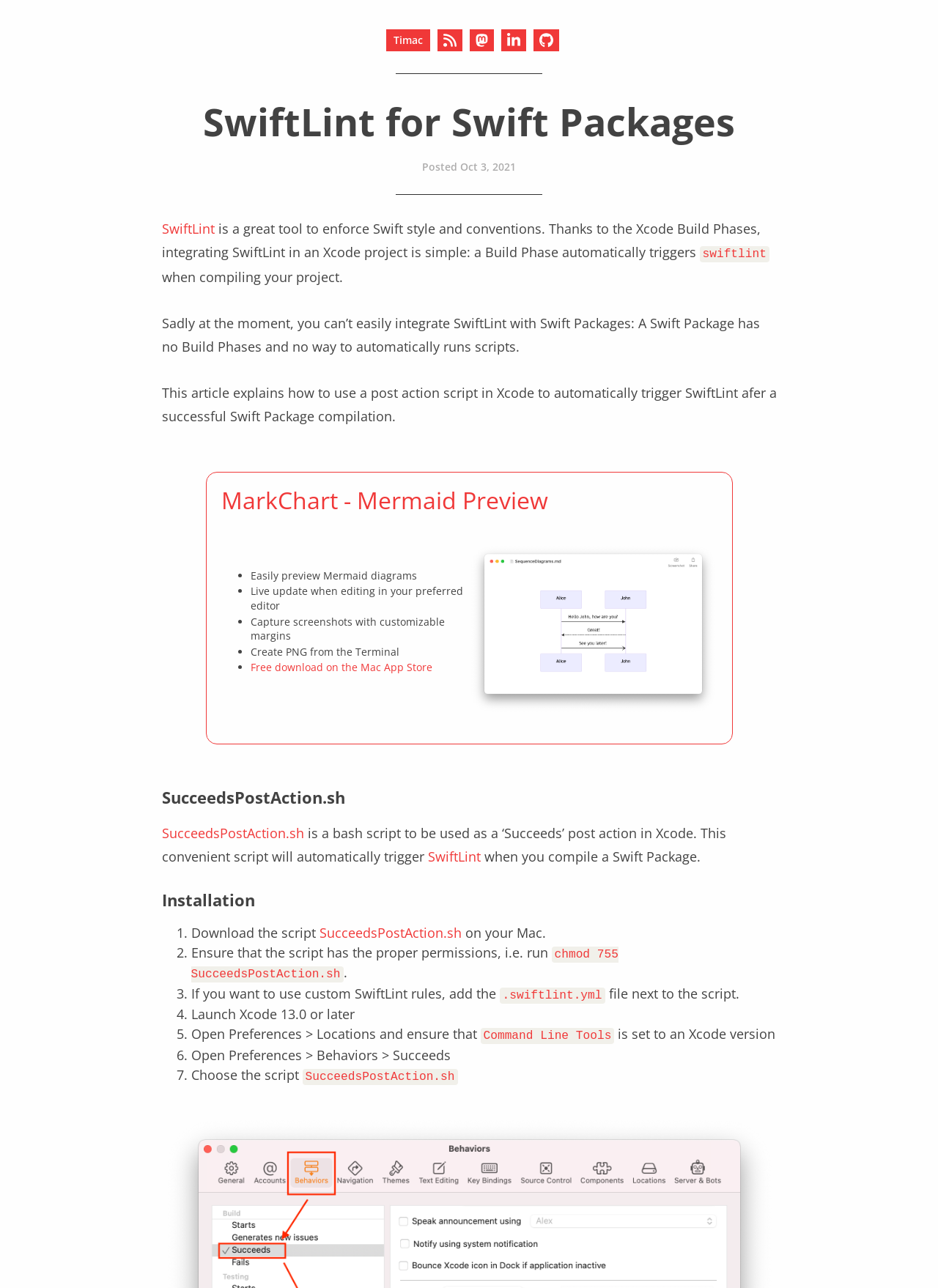Could you please study the image and provide a detailed answer to the question:
What is the purpose of the SucceedsPostAction.sh script?

The script SucceedsPostAction.sh is mentioned as a bash script to be used as a 'Succeeds' post action in Xcode, which will automatically trigger SwiftLint when compiling a Swift Package. This suggests that the purpose of the script is to trigger SwiftLint.